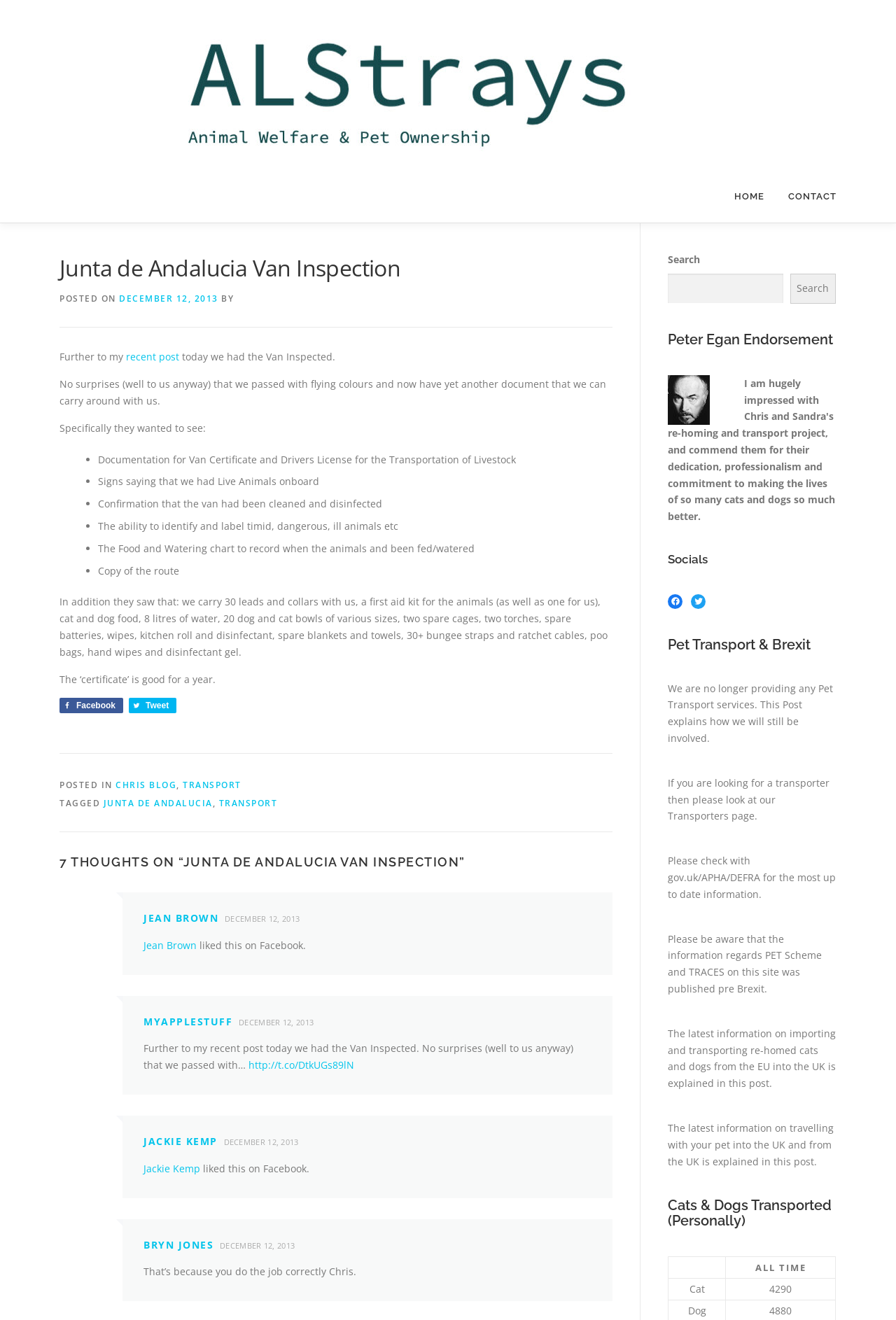Provide the bounding box coordinates, formatted as (top-left x, top-left y, bottom-right x, bottom-right y), with all values being floating point numbers between 0 and 1. Identify the bounding box of the UI element that matches the description: Contact

[0.866, 0.129, 0.934, 0.169]